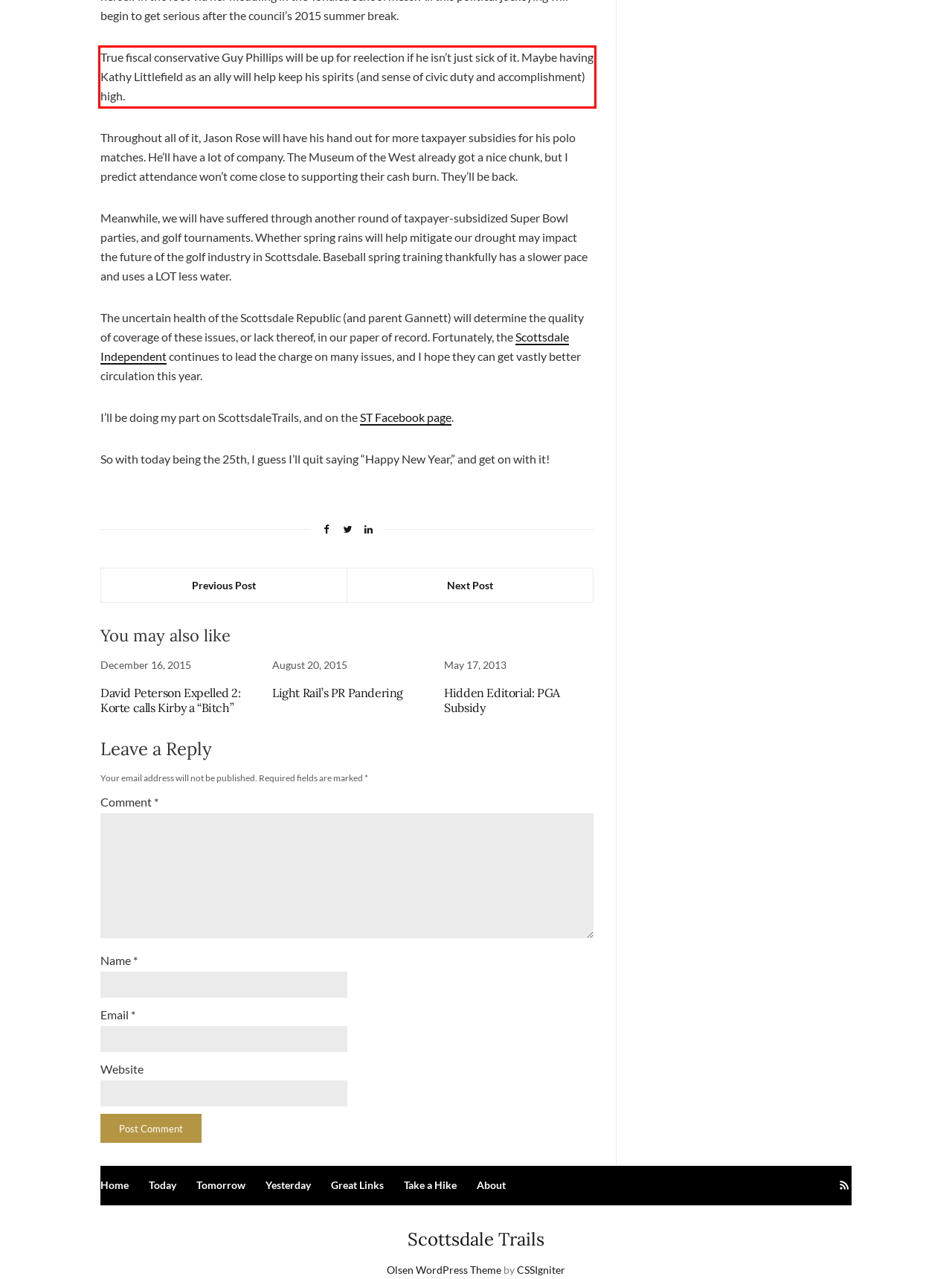The screenshot you have been given contains a UI element surrounded by a red rectangle. Use OCR to read and extract the text inside this red rectangle.

True fiscal conservative Guy Phillips will be up for reelection if he isn’t just sick of it. Maybe having Kathy Littlefield as an ally will help keep his spirits (and sense of civic duty and accomplishment) high.